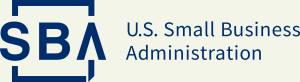Describe every detail you can see in the image.

The image features the logo of the U.S. Small Business Administration (SBA), a federal agency dedicated to supporting small businesses across the United States. The logo prominently displays the letters "SBA" in a bold, blue font, surrounded by a rectangular outline. To the right, the full text "U.S. Small Business Administration" is presented in a complementary shade of blue, emphasizing the agency's commitment to fostering entrepreneurship and providing resources for small business owners. The design is clean and professional, reflecting the agency's mission to empower and assist small businesses in accessing capital, counseling, and contracting opportunities.